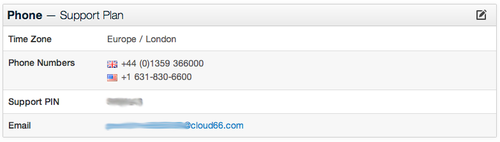Respond concisely with one word or phrase to the following query:
What is the purpose of the Support PIN?

Verifying customer identity